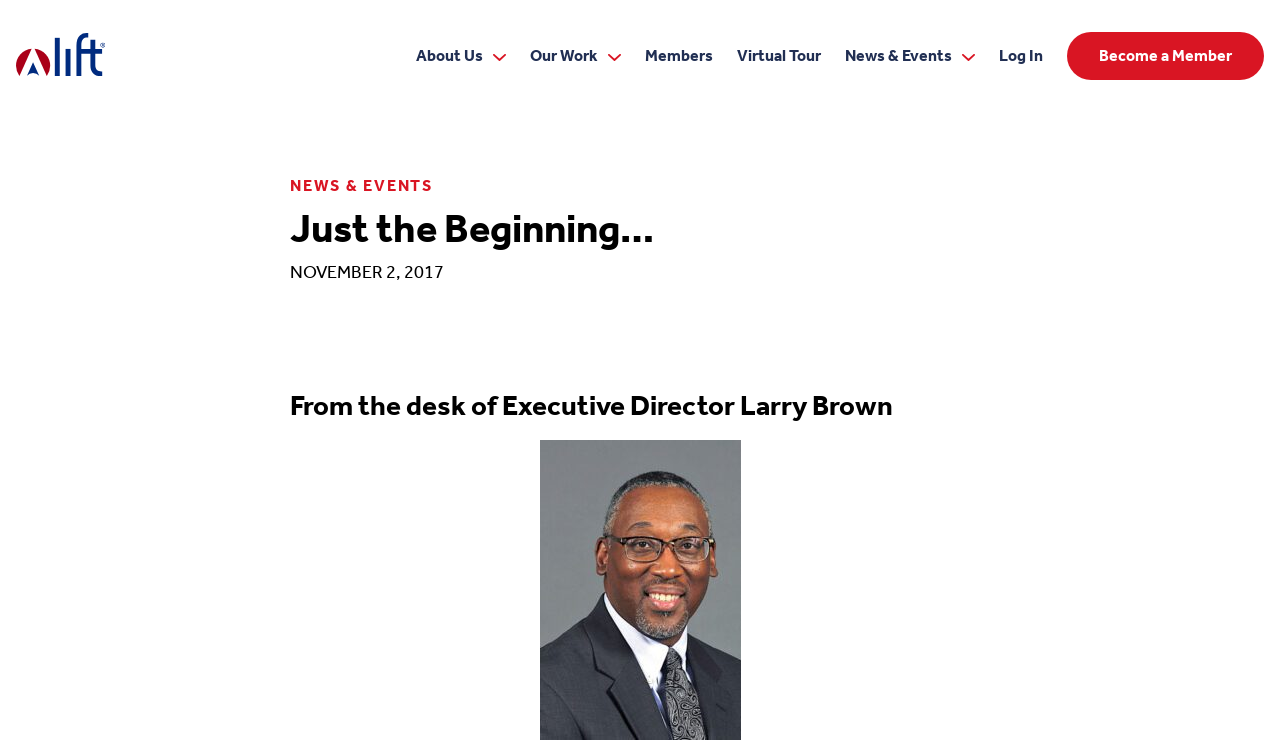Could you find the bounding box coordinates of the clickable area to complete this instruction: "Go to LIFT Homepage"?

[0.012, 0.044, 0.116, 0.105]